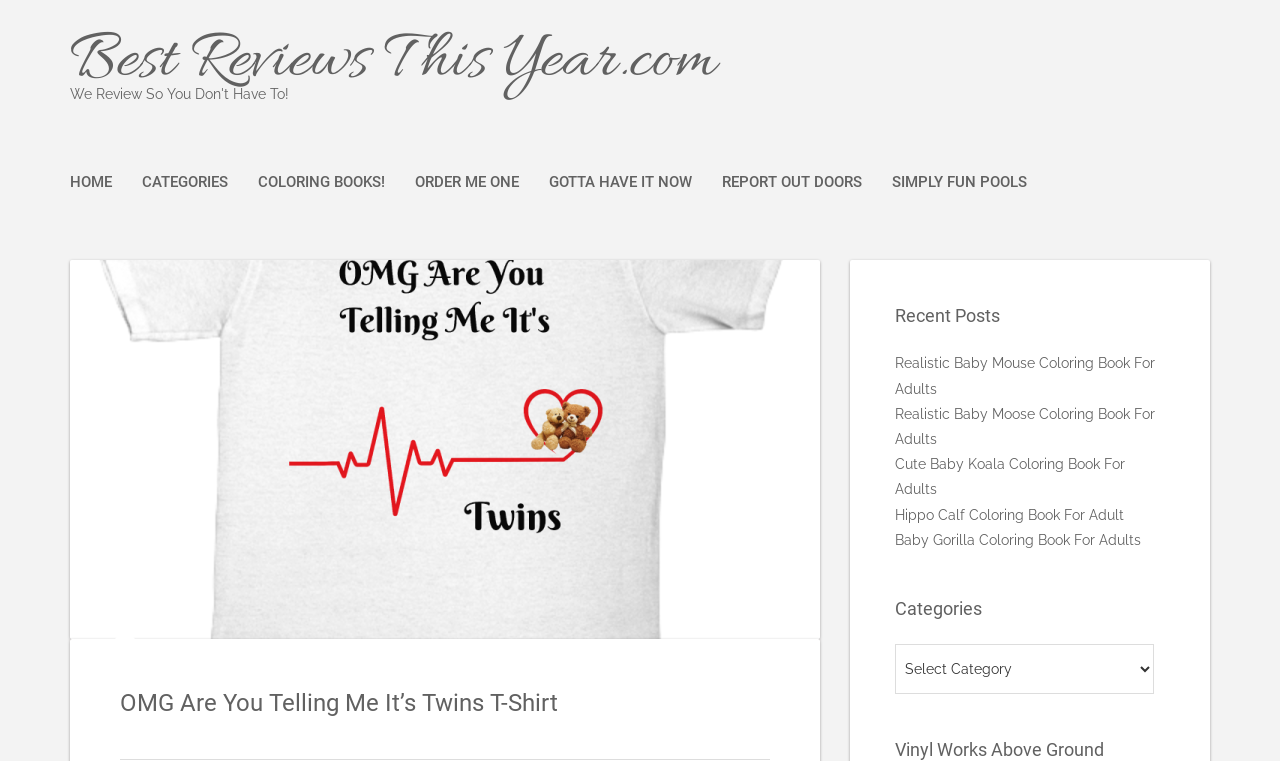Reply to the question with a brief word or phrase: What is the category of the 'Realistic Baby Mouse Coloring Book For Adults'?

Categories